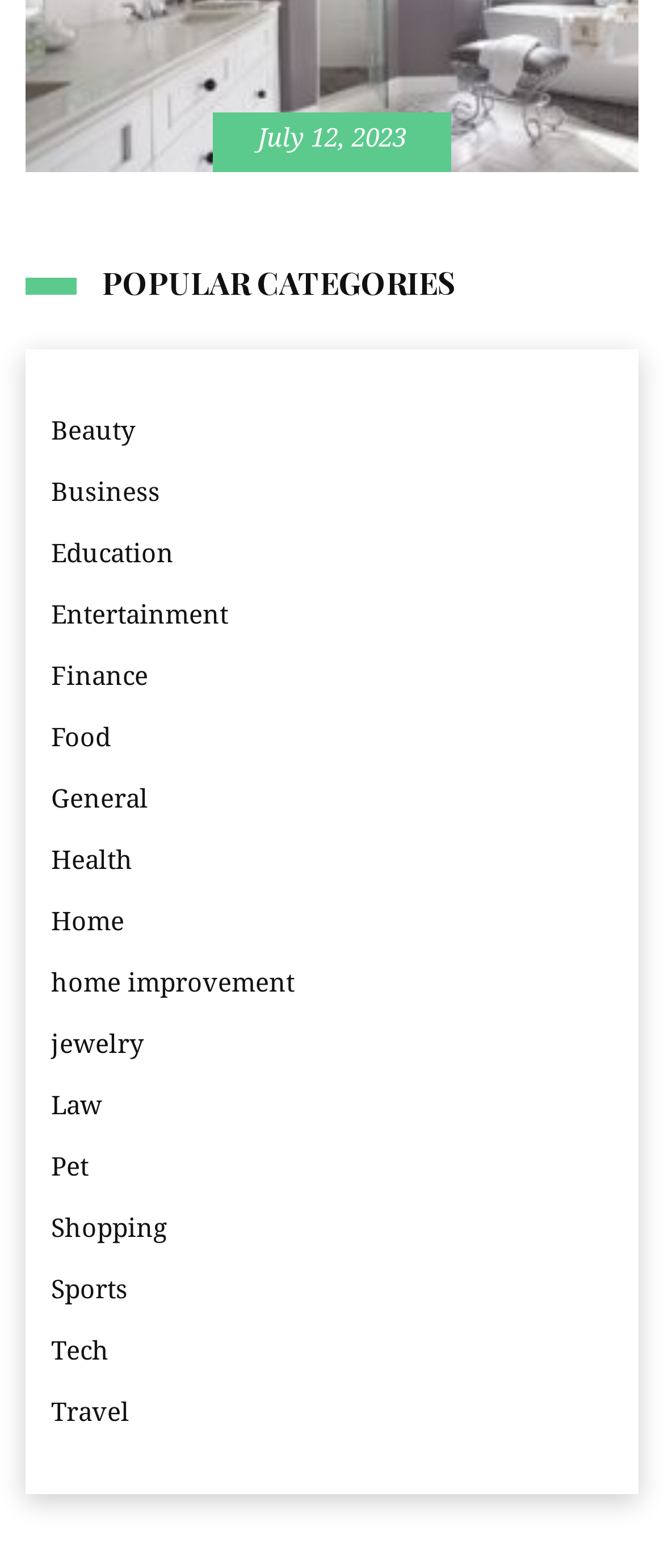Specify the bounding box coordinates of the area that needs to be clicked to achieve the following instruction: "view Entertainment".

[0.077, 0.378, 0.344, 0.407]